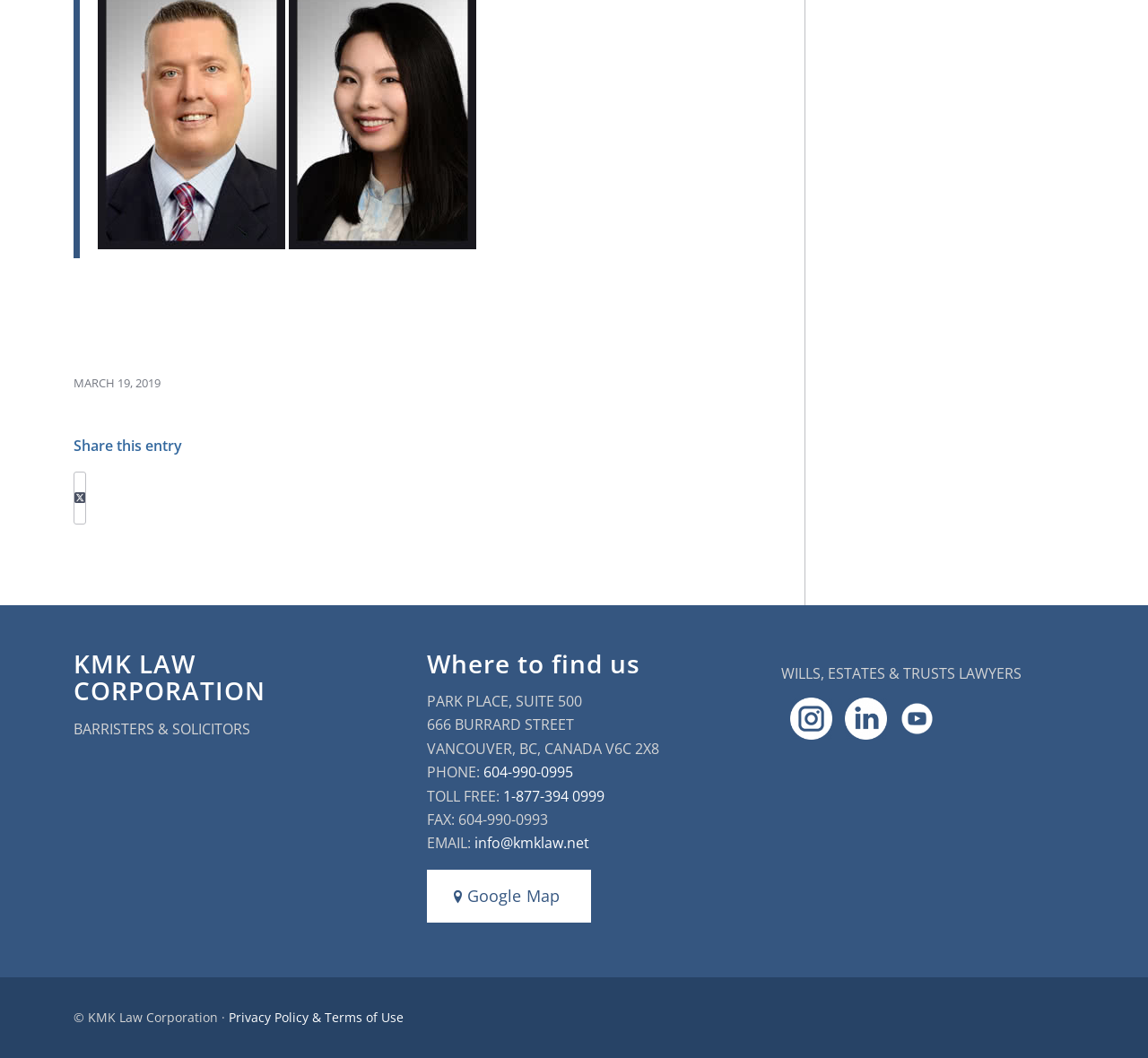Locate the bounding box coordinates for the element described below: "The 2023 Law360 Pulse Leaderboard". The coordinates must be four float values between 0 and 1, formatted as [left, top, right, bottom].

None